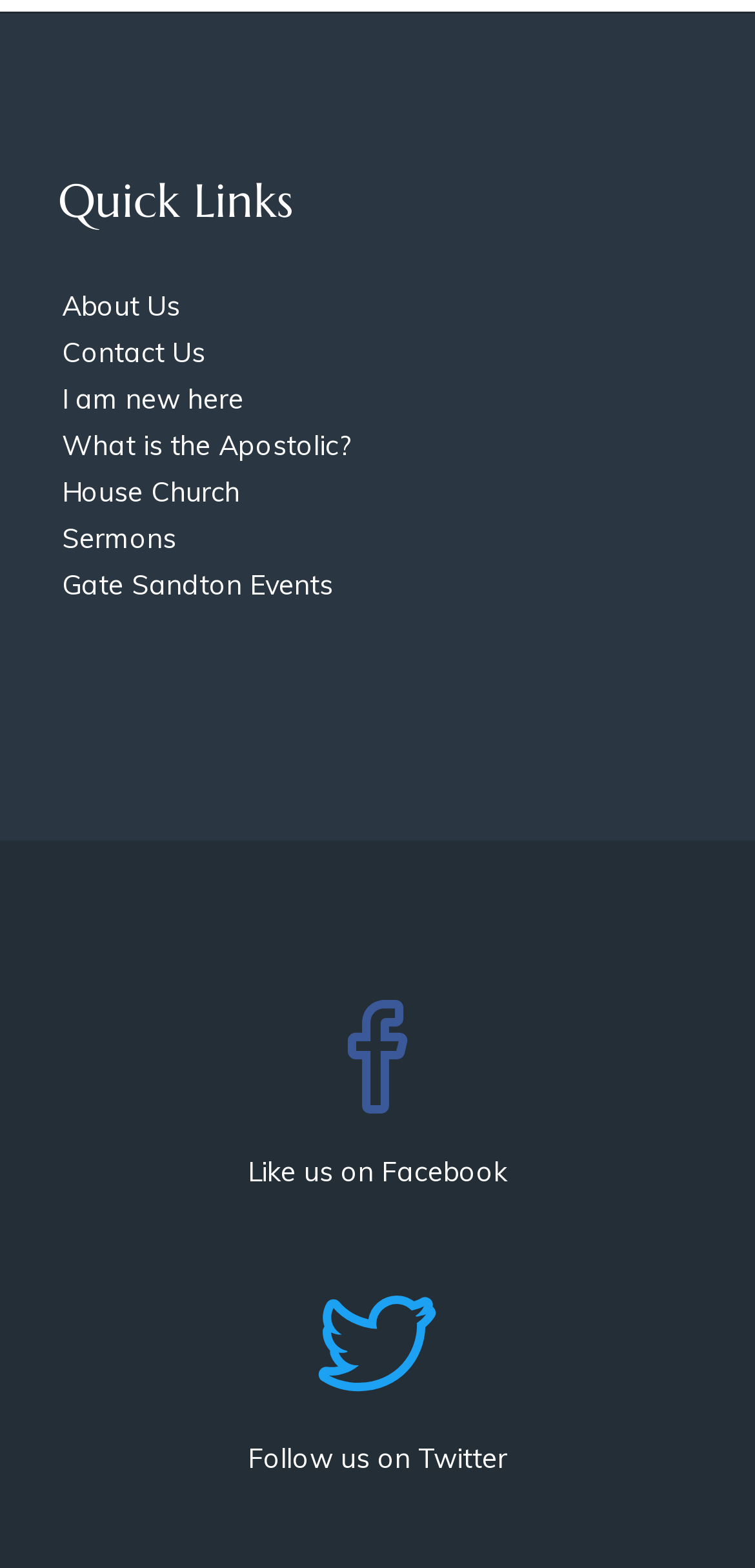Specify the bounding box coordinates of the area to click in order to follow the given instruction: "Click on Contact Us."

[0.077, 0.21, 0.923, 0.239]